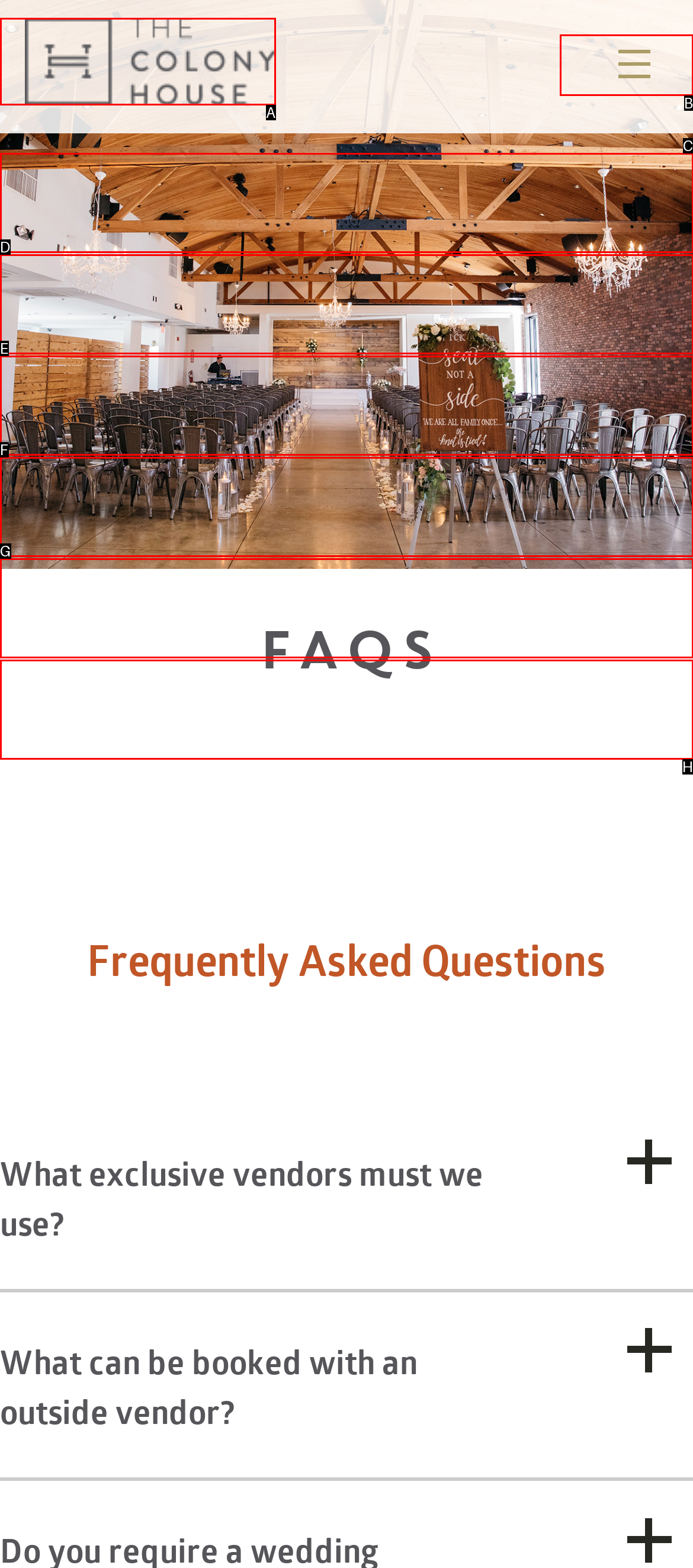Please indicate which option's letter corresponds to the task: toggle main menu by examining the highlighted elements in the screenshot.

B